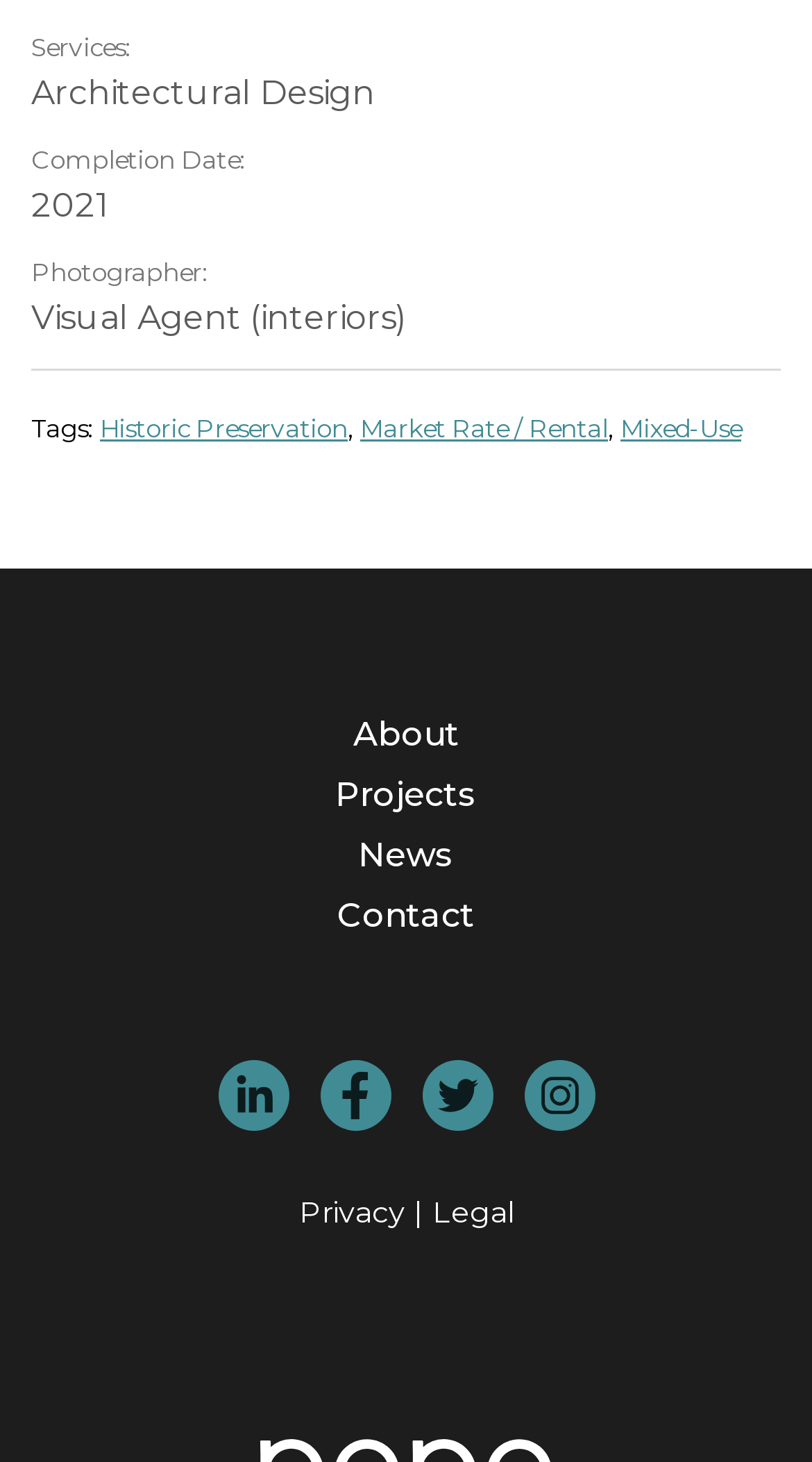Identify the bounding box coordinates of the HTML element based on this description: "Mixed-Use".

[0.764, 0.282, 0.913, 0.303]